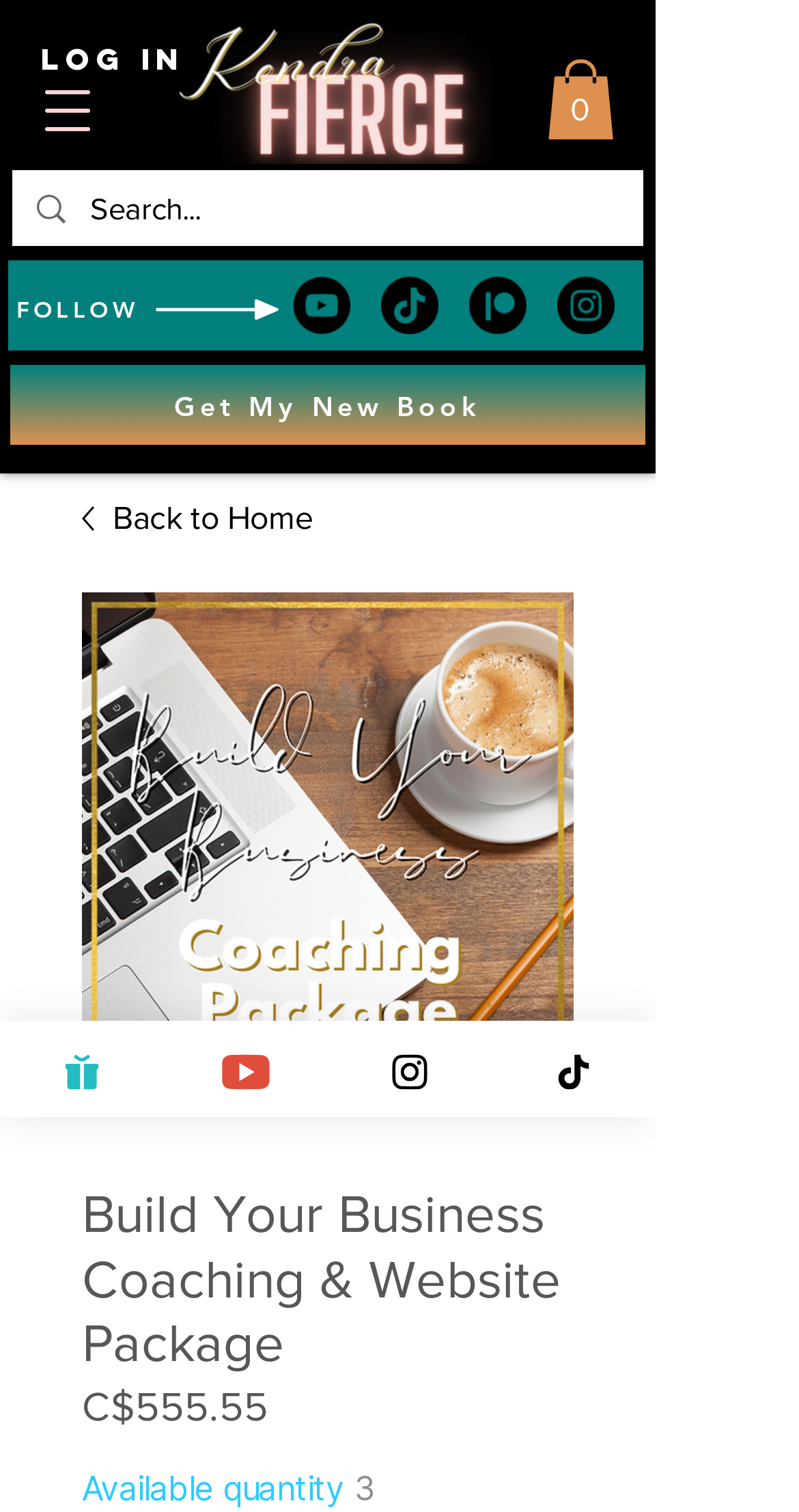What is the available quantity of the Build Your Business Coaching & Website Package?
Please elaborate on the answer to the question with detailed information.

The available quantity of the Build Your Business Coaching & Website Package is located below the package price, and it is displayed as '3'.